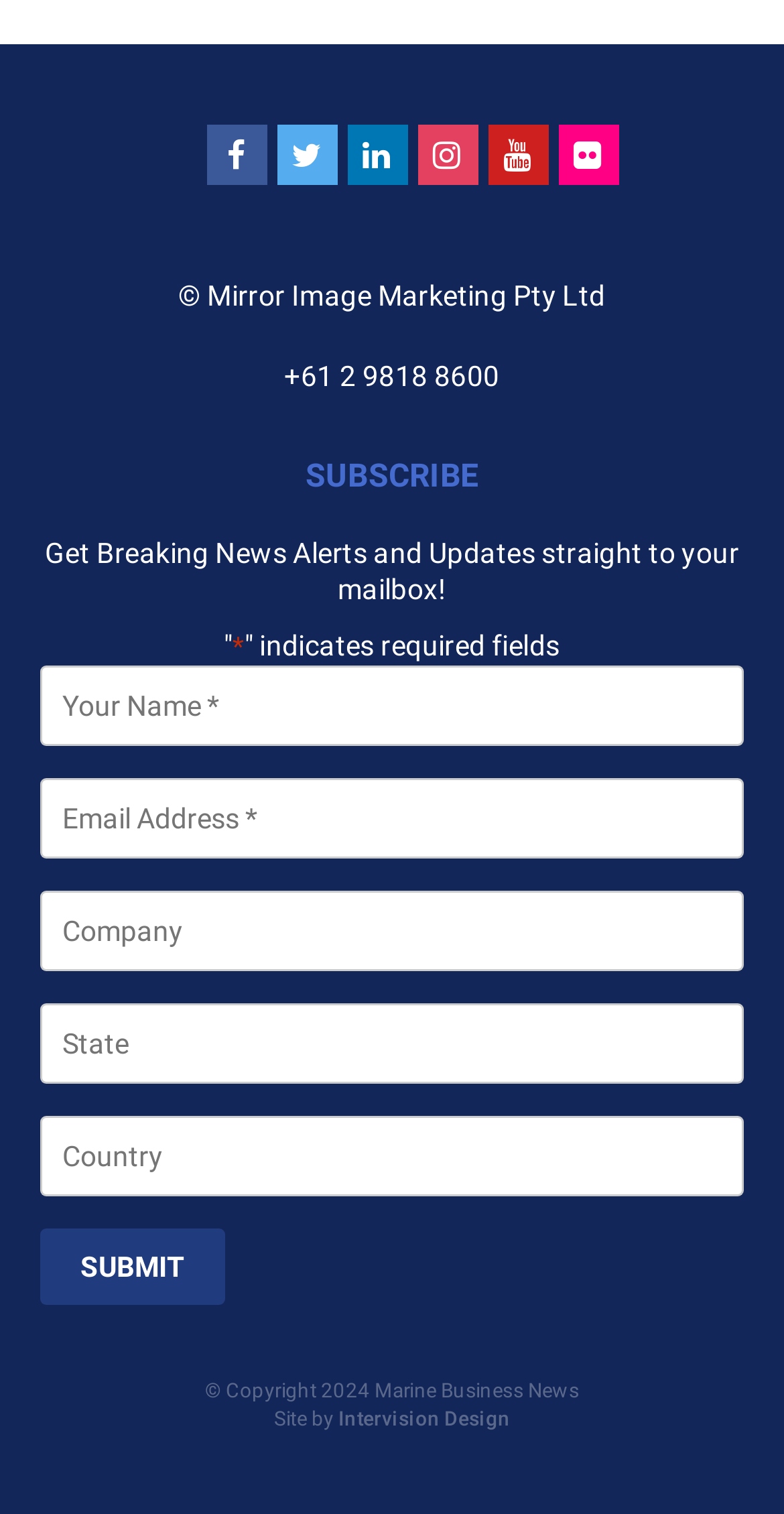What is the required format for the email address field? Based on the image, give a response in one word or a short phrase.

Email Address *